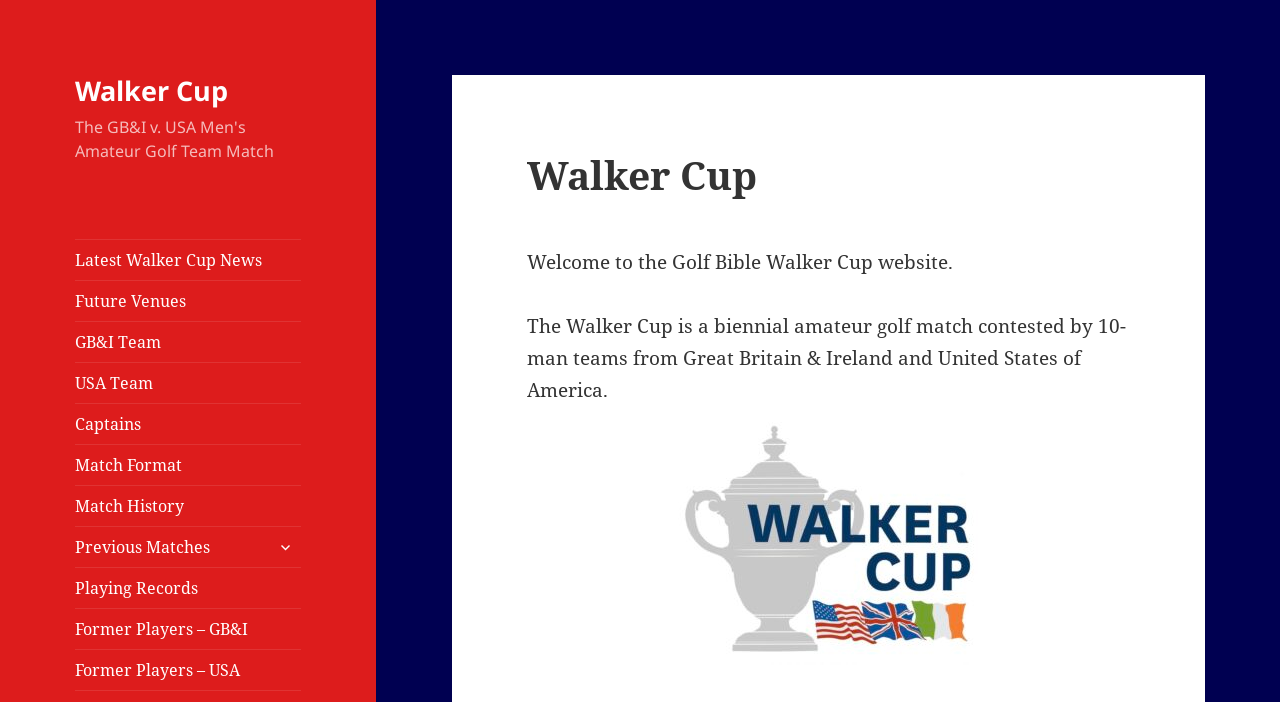What is the format of the Walker Cup?
From the image, provide a succinct answer in one word or a short phrase.

Biennial